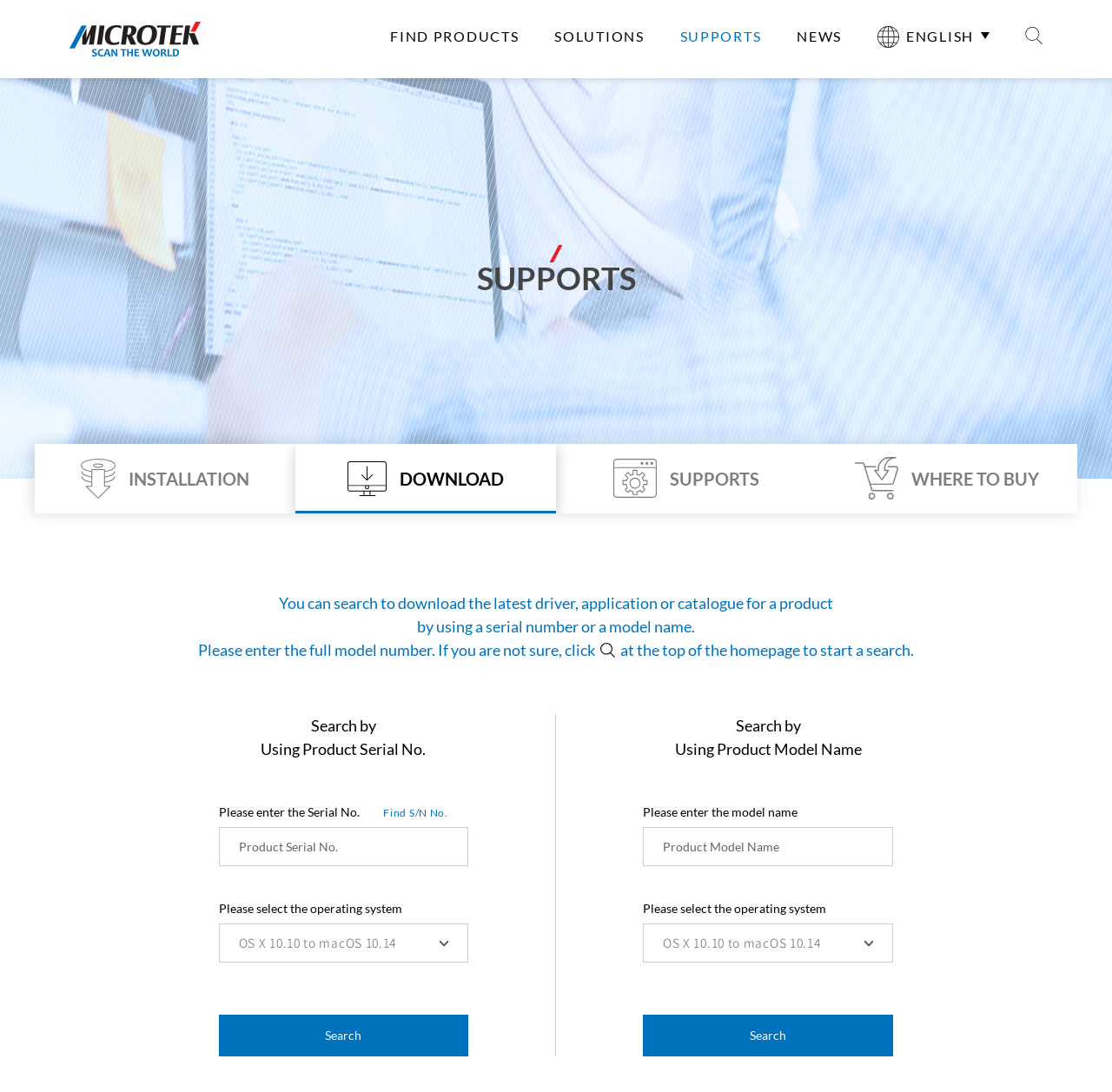What is the purpose of the search function on this webpage?
Please provide a comprehensive and detailed answer to the question.

The search function on this webpage allows users to find product drivers or software by entering the product serial number or model name, and selecting the operating system. This is evident from the text 'You can search to download the latest driver, application or catalogue for a product' and the input fields provided for searching.